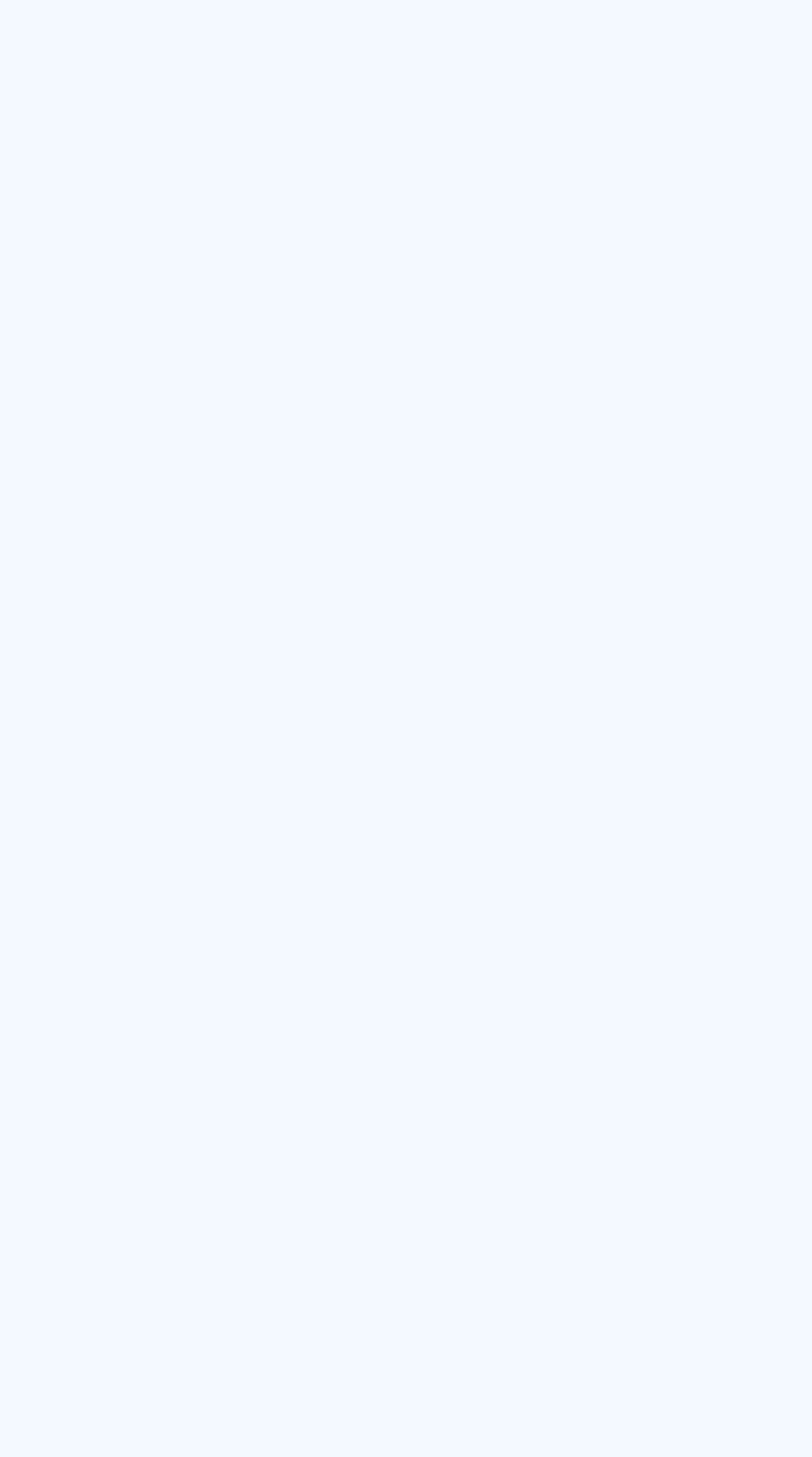Please provide a brief answer to the question using only one word or phrase: 
What is the date of the event?

19.01.2024